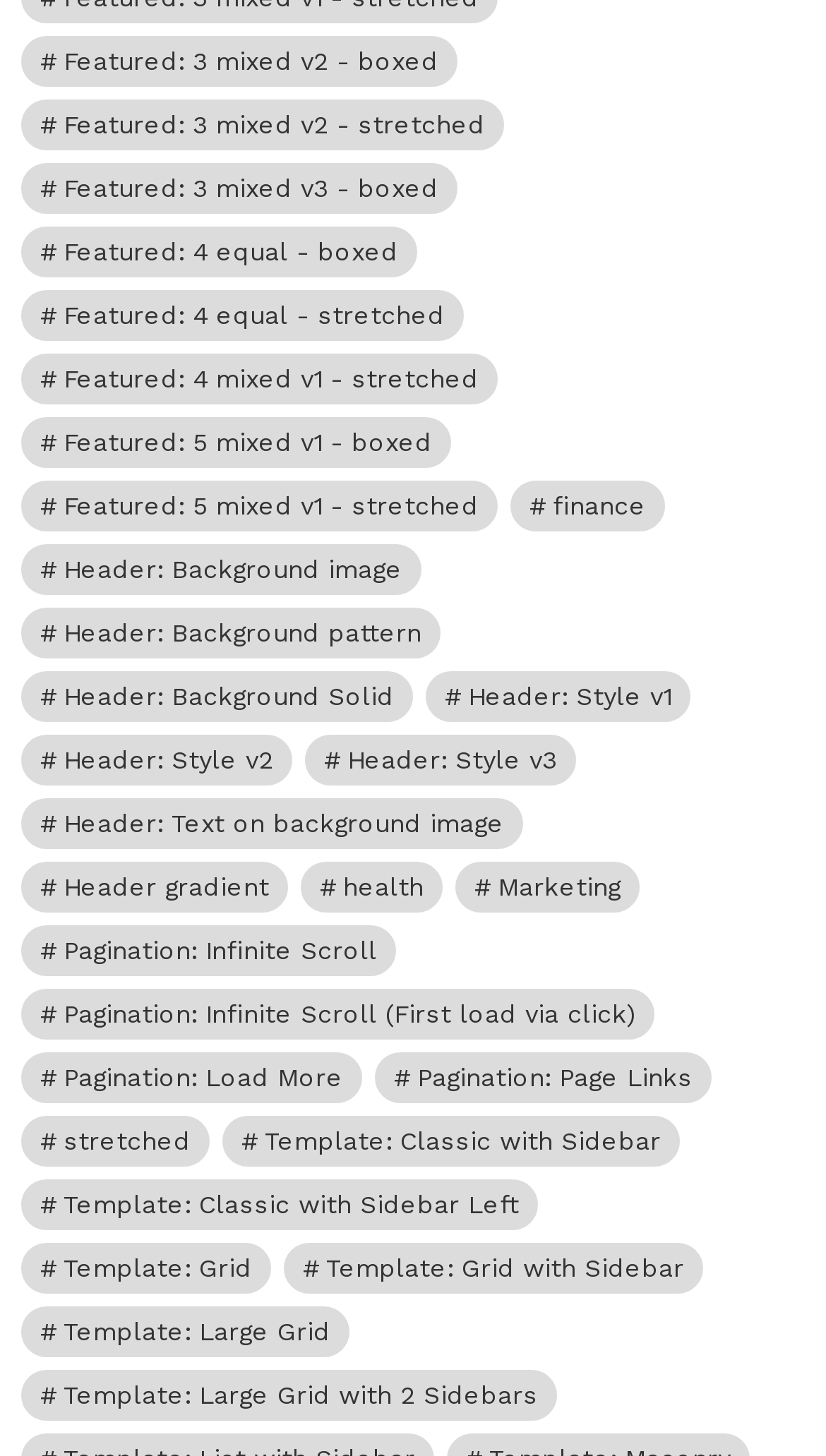Please identify the bounding box coordinates of the area that needs to be clicked to fulfill the following instruction: "Click the 'Reply' button."

None